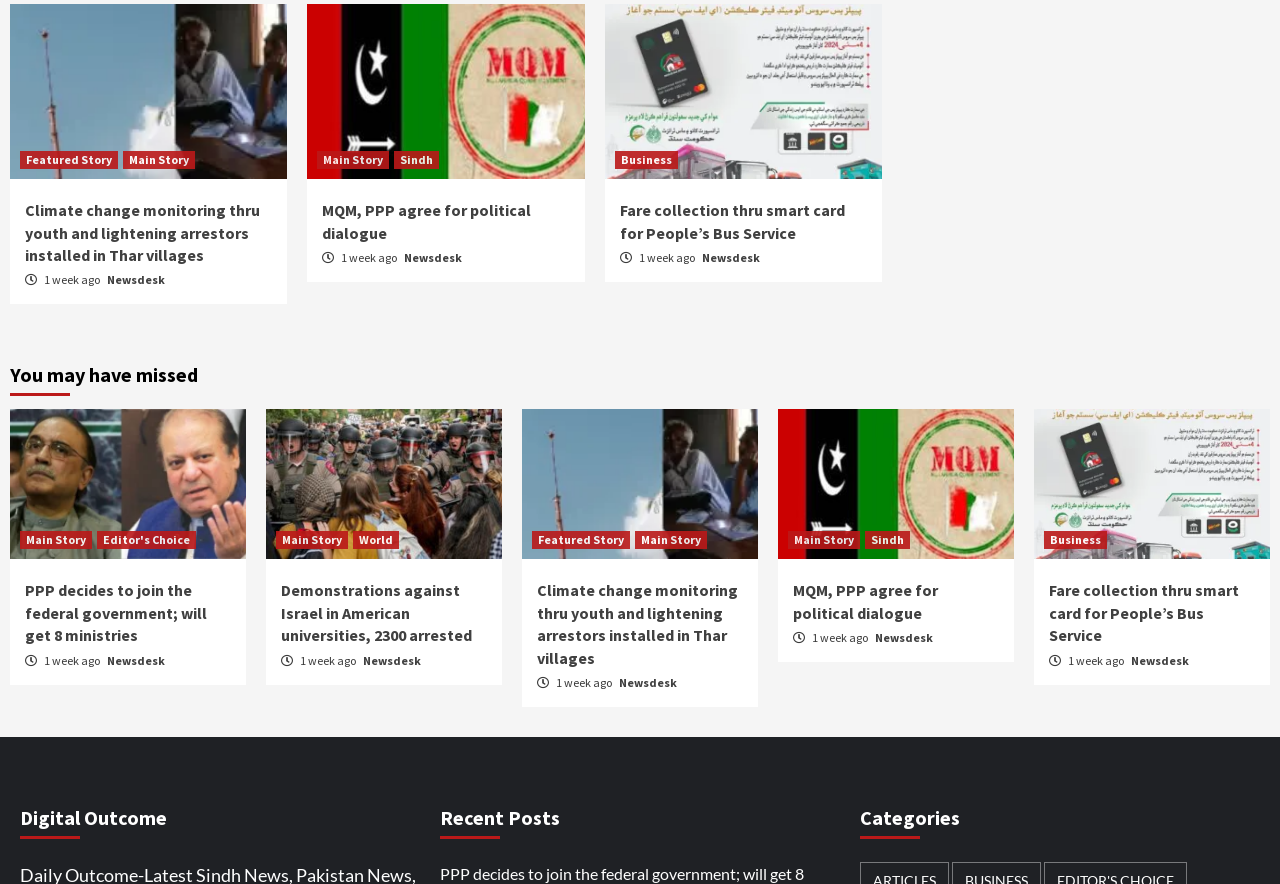Provide the bounding box coordinates of the HTML element this sentence describes: "Main Story". The bounding box coordinates consist of four float numbers between 0 and 1, i.e., [left, top, right, bottom].

[0.216, 0.601, 0.272, 0.621]